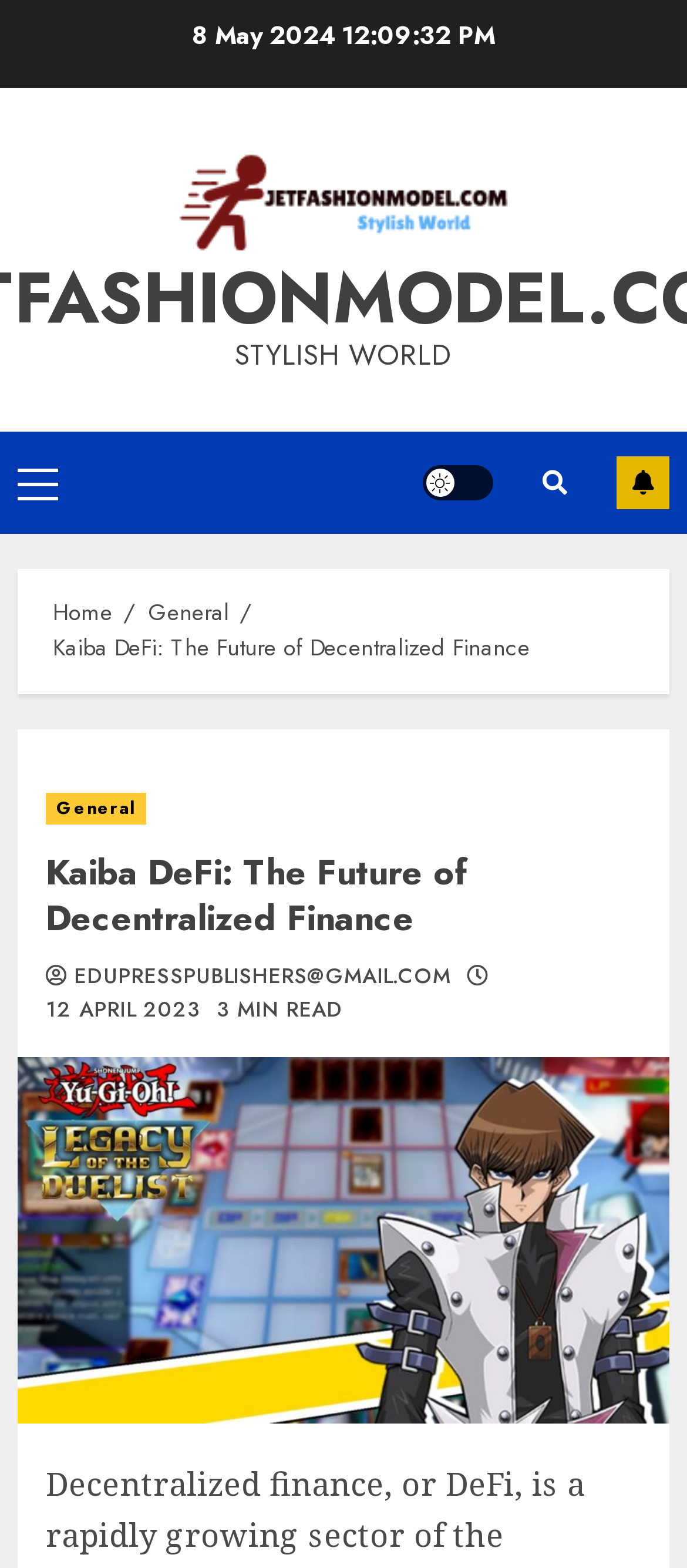From the element description 12 April 2023, predict the bounding box coordinates of the UI element. The coordinates must be specified in the format (top-left x, top-left y, bottom-right x, bottom-right y) and should be within the 0 to 1 range.

[0.067, 0.636, 0.292, 0.655]